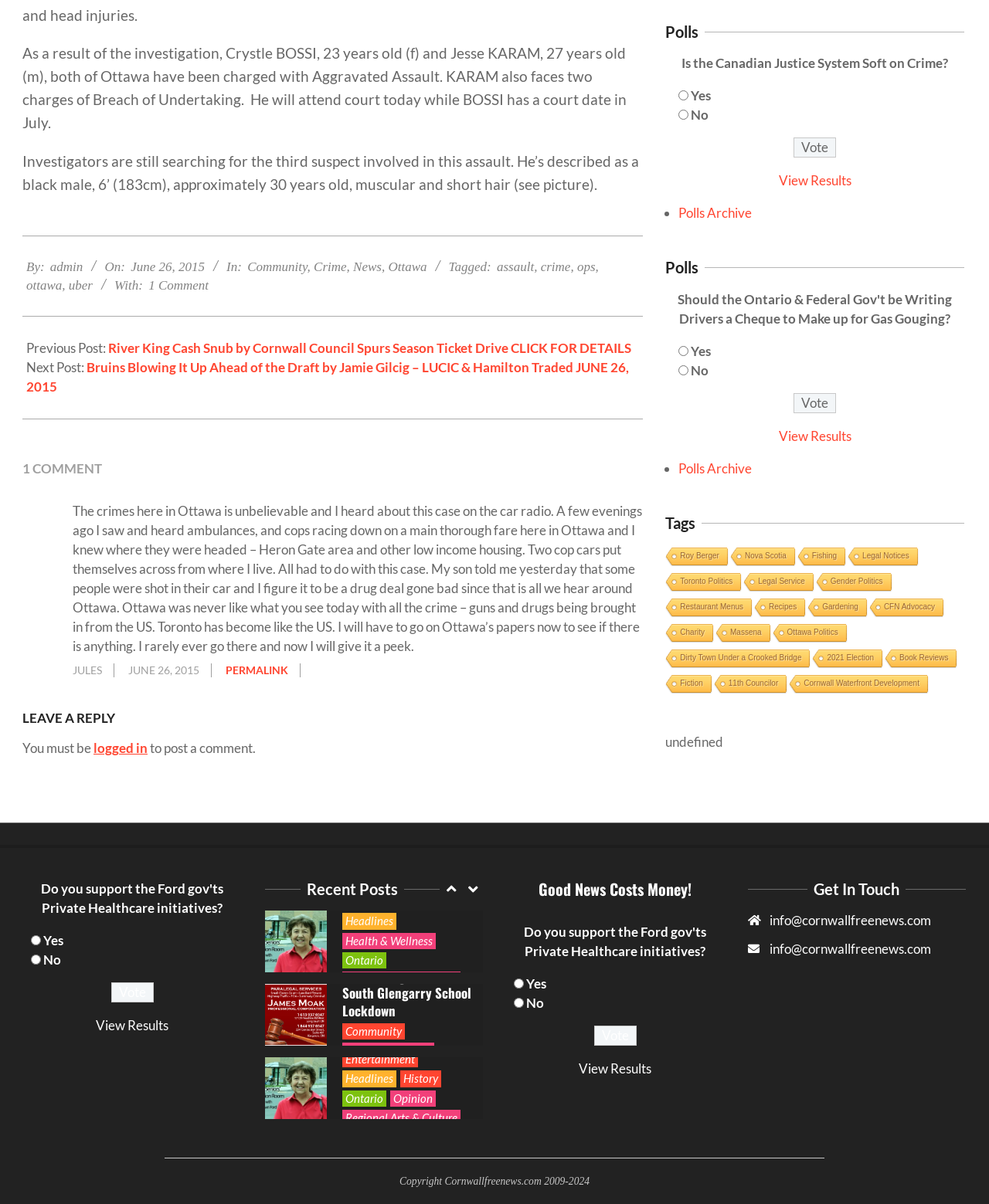Pinpoint the bounding box coordinates of the clickable area needed to execute the instruction: "Click on the 'admin' link". The coordinates should be specified as four float numbers between 0 and 1, i.e., [left, top, right, bottom].

[0.051, 0.215, 0.084, 0.227]